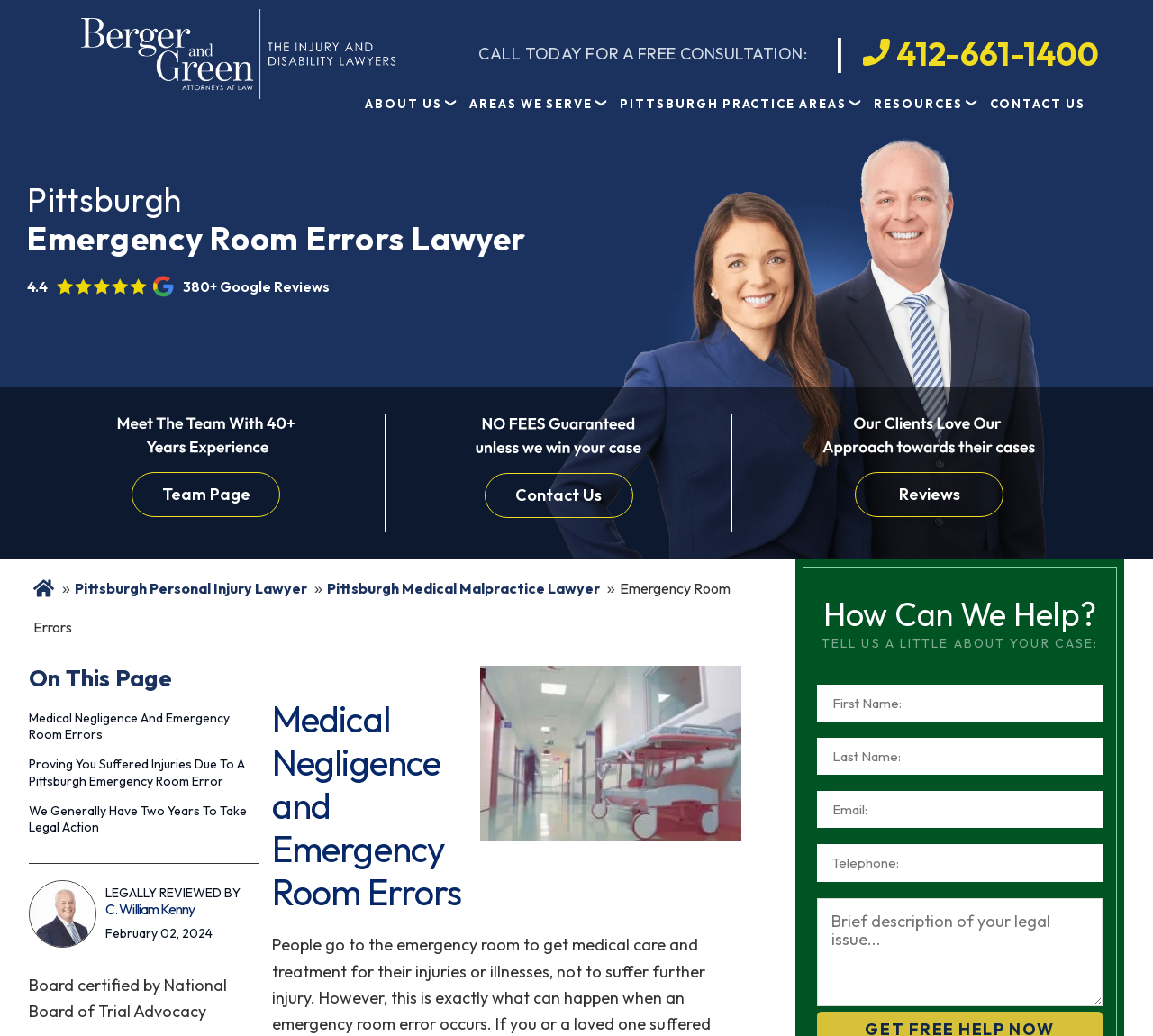Could you provide the bounding box coordinates for the portion of the screen to click to complete this instruction: "Click the Team Page link"?

[0.114, 0.456, 0.243, 0.499]